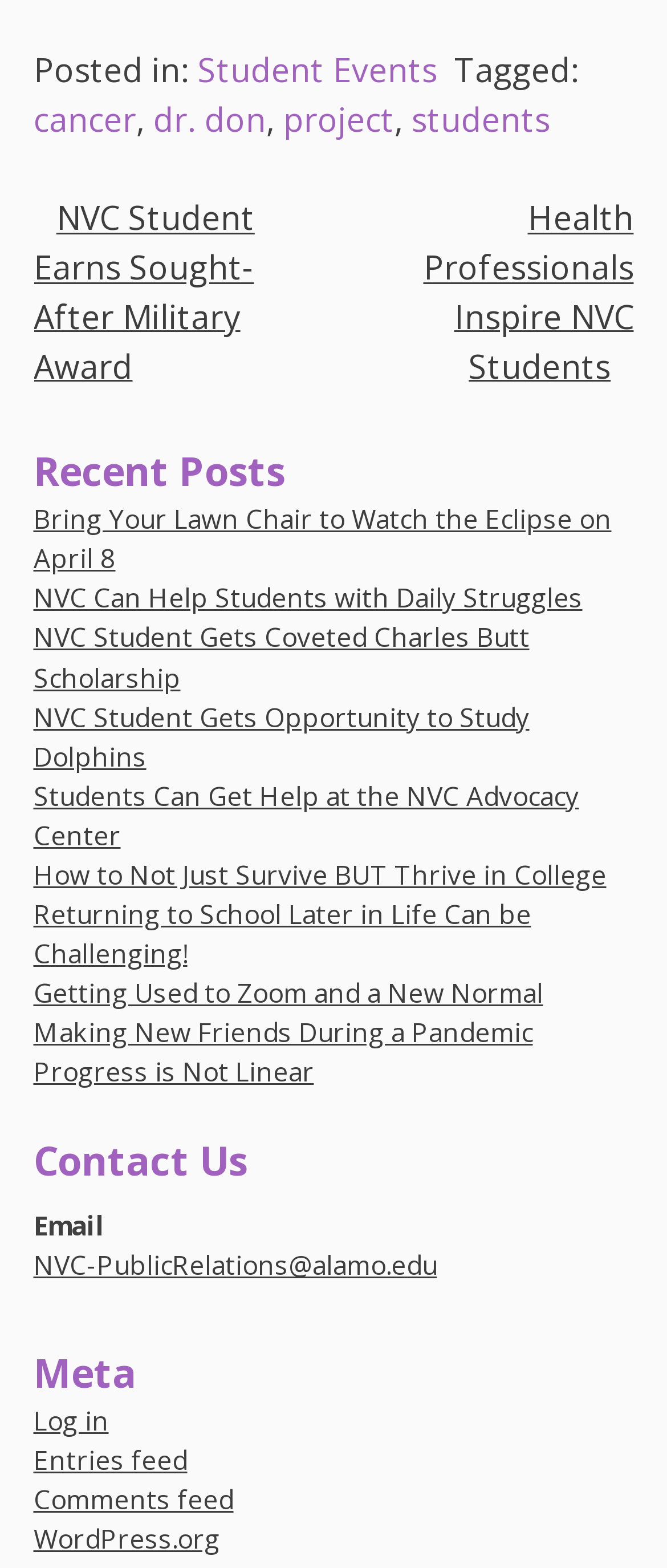What is the category of the post 'NVC Student Earns Sought-After Military Award'?
Using the image provided, answer with just one word or phrase.

Student Events